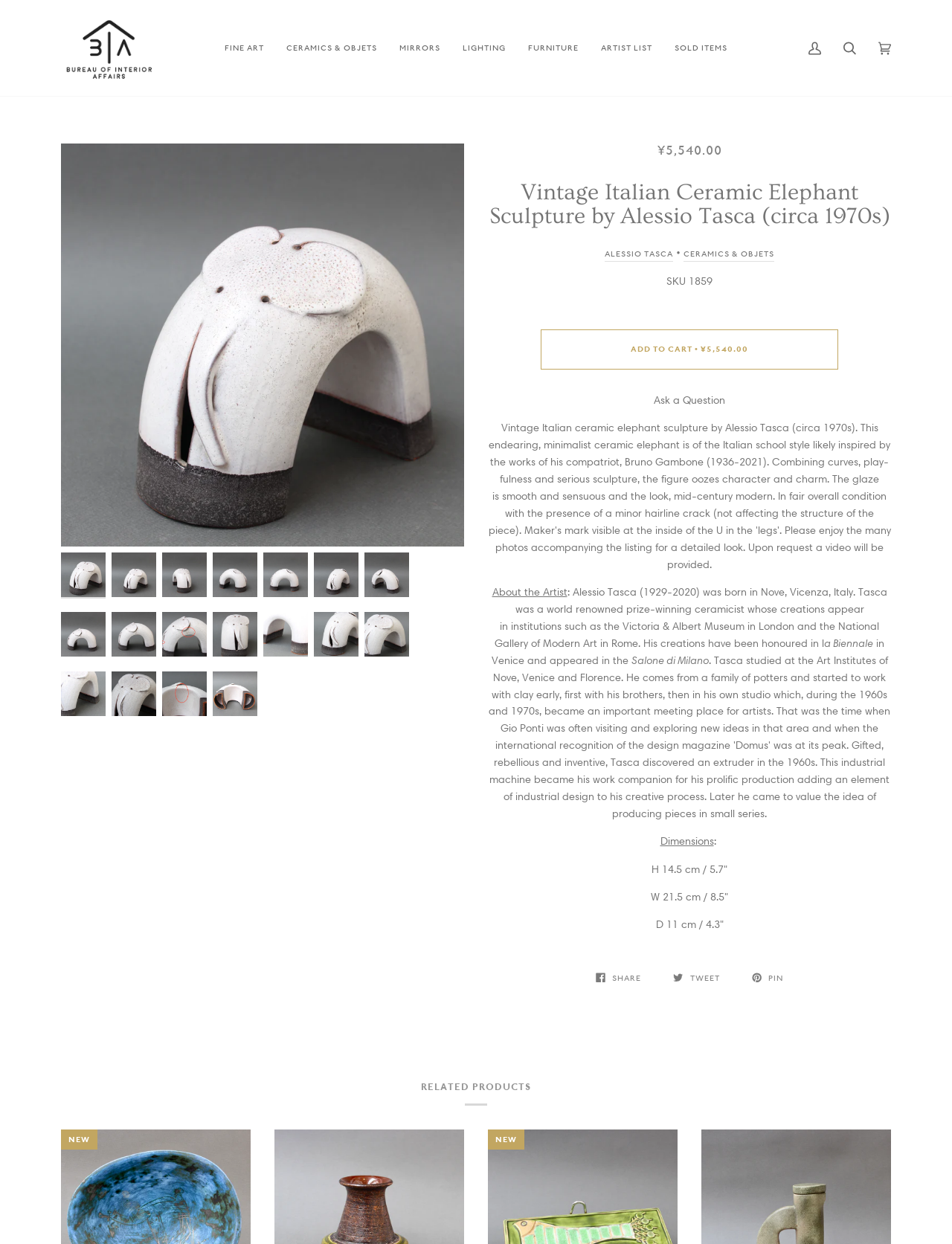What is the stock status of the ceramic elephant sculpture?
From the image, respond using a single word or phrase.

Only 1 left in stock